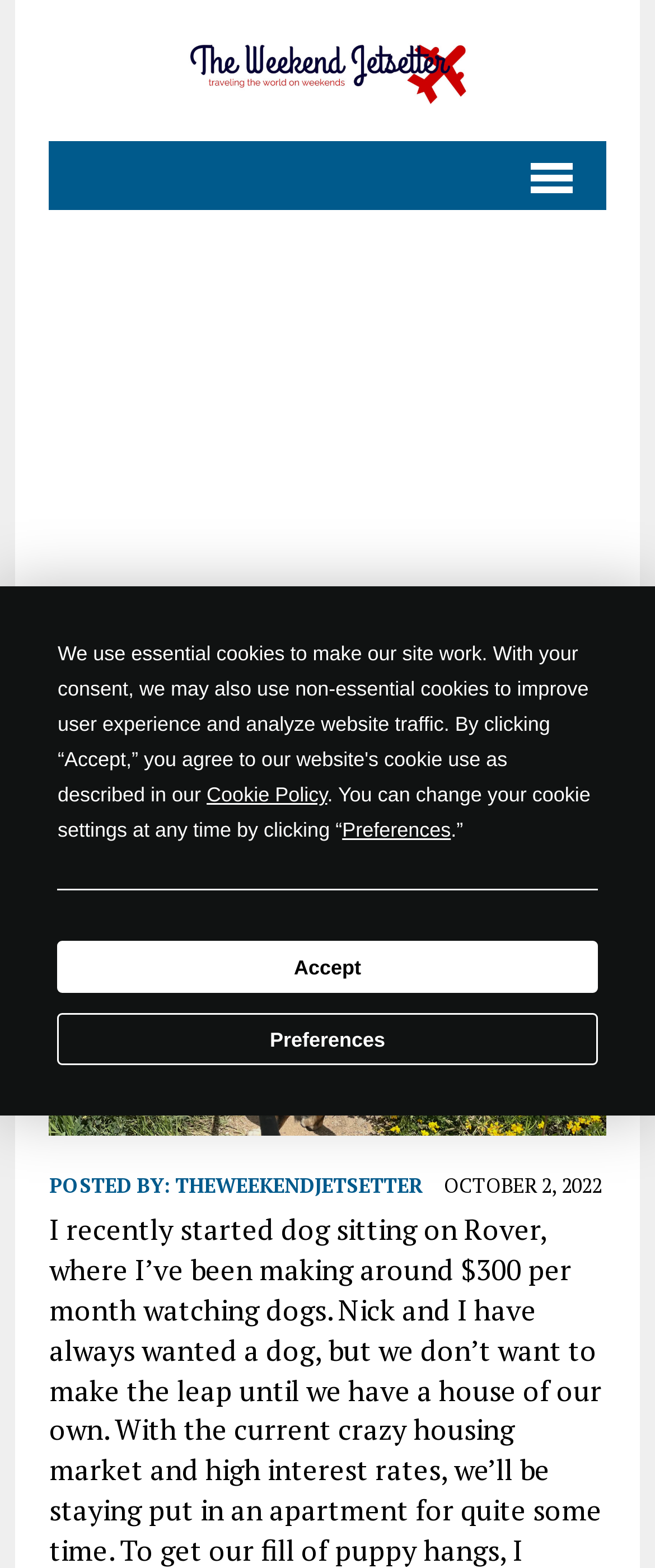Identify the bounding box coordinates of the element that should be clicked to fulfill this task: "Read the article title". The coordinates should be provided as four float numbers between 0 and 1, i.e., [left, top, right, bottom].

[0.075, 0.413, 0.925, 0.503]